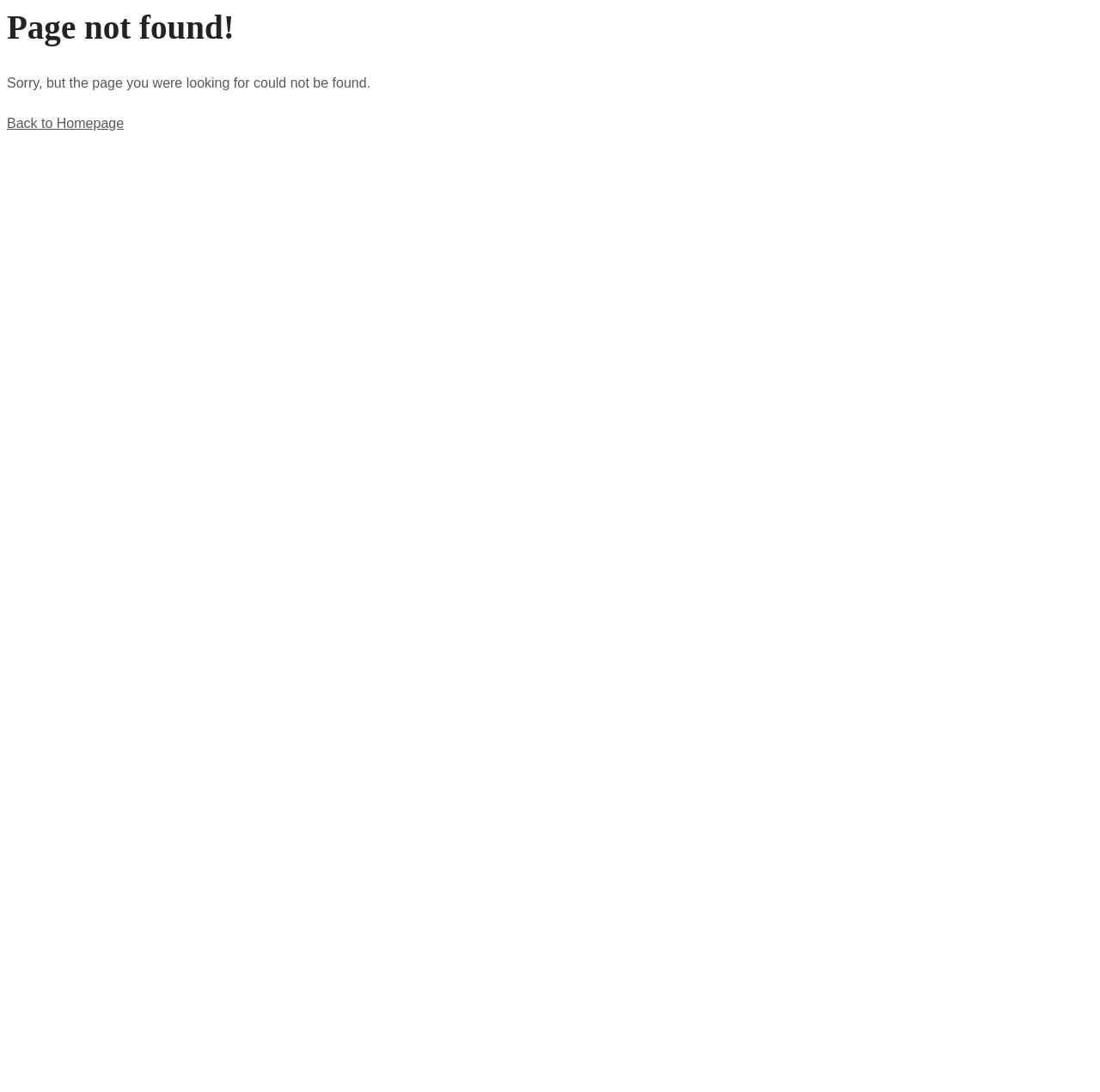Extract the main headline from the webpage and generate its text.

Page not found!